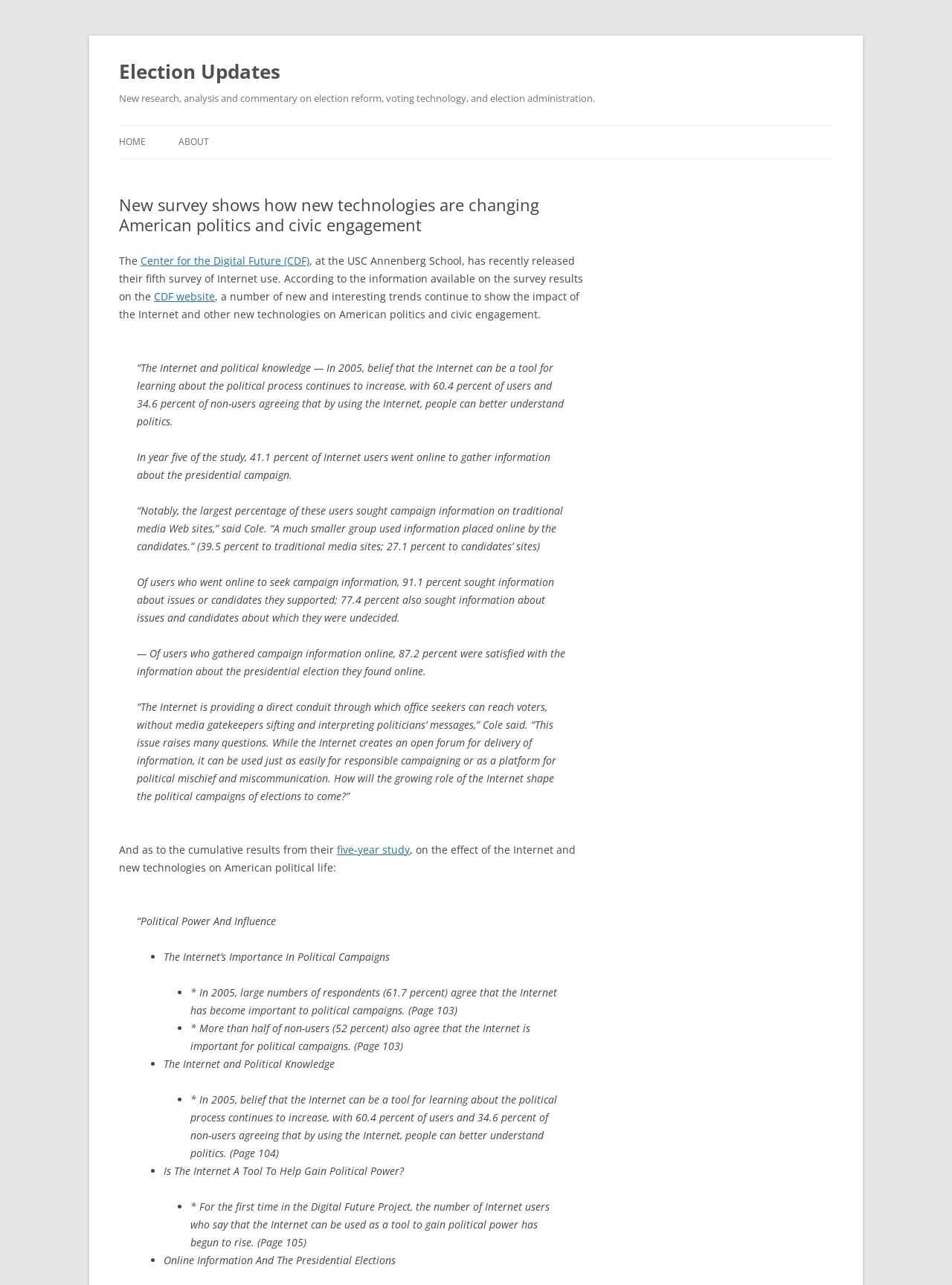What percentage of Internet users went online to gather information about the presidential campaign?
Please answer using one word or phrase, based on the screenshot.

41.1 percent